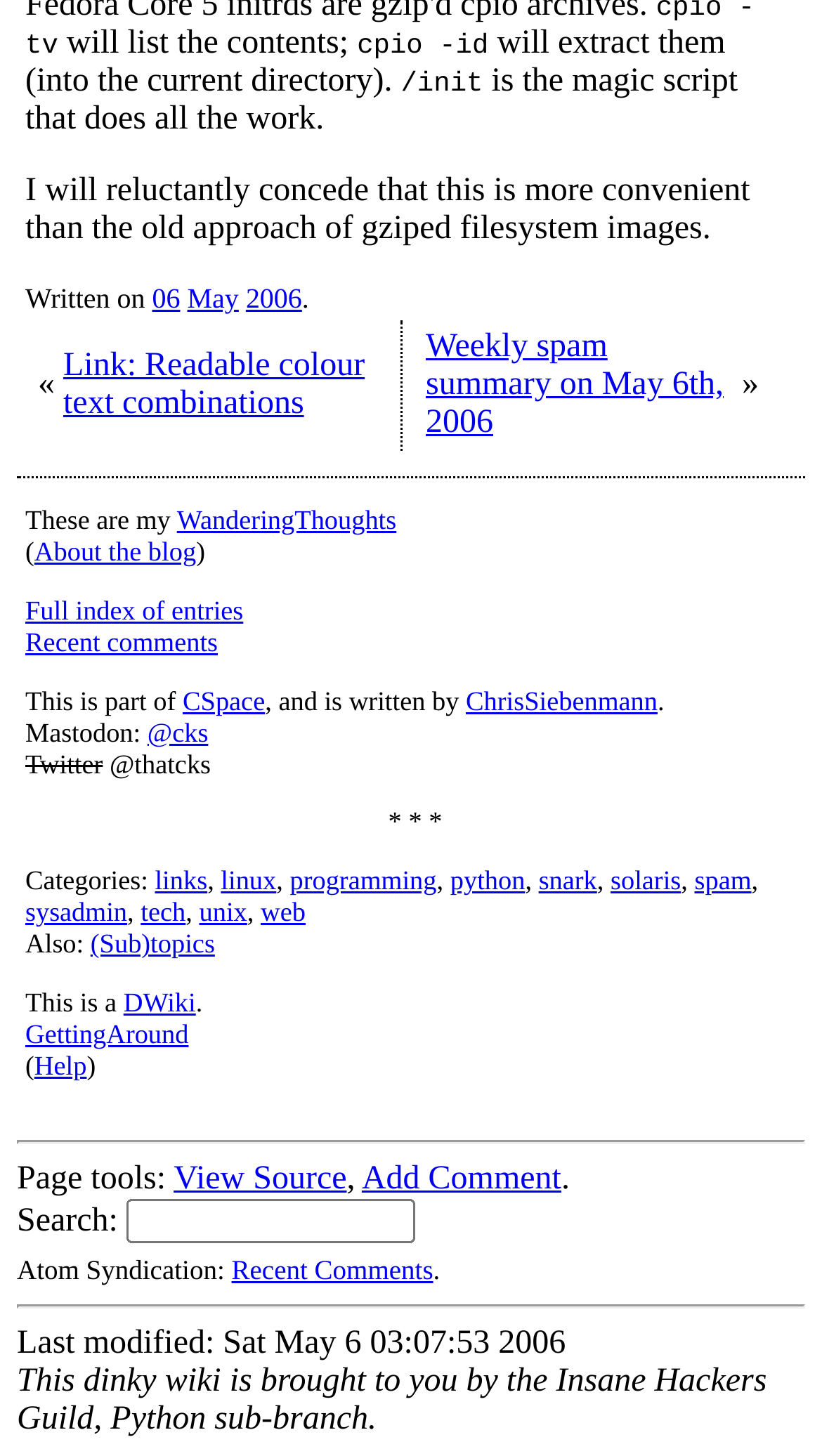Can you identify the bounding box coordinates of the clickable region needed to carry out this instruction: 'Click on 'Money-Back Guarantee''? The coordinates should be four float numbers within the range of 0 to 1, stated as [left, top, right, bottom].

None